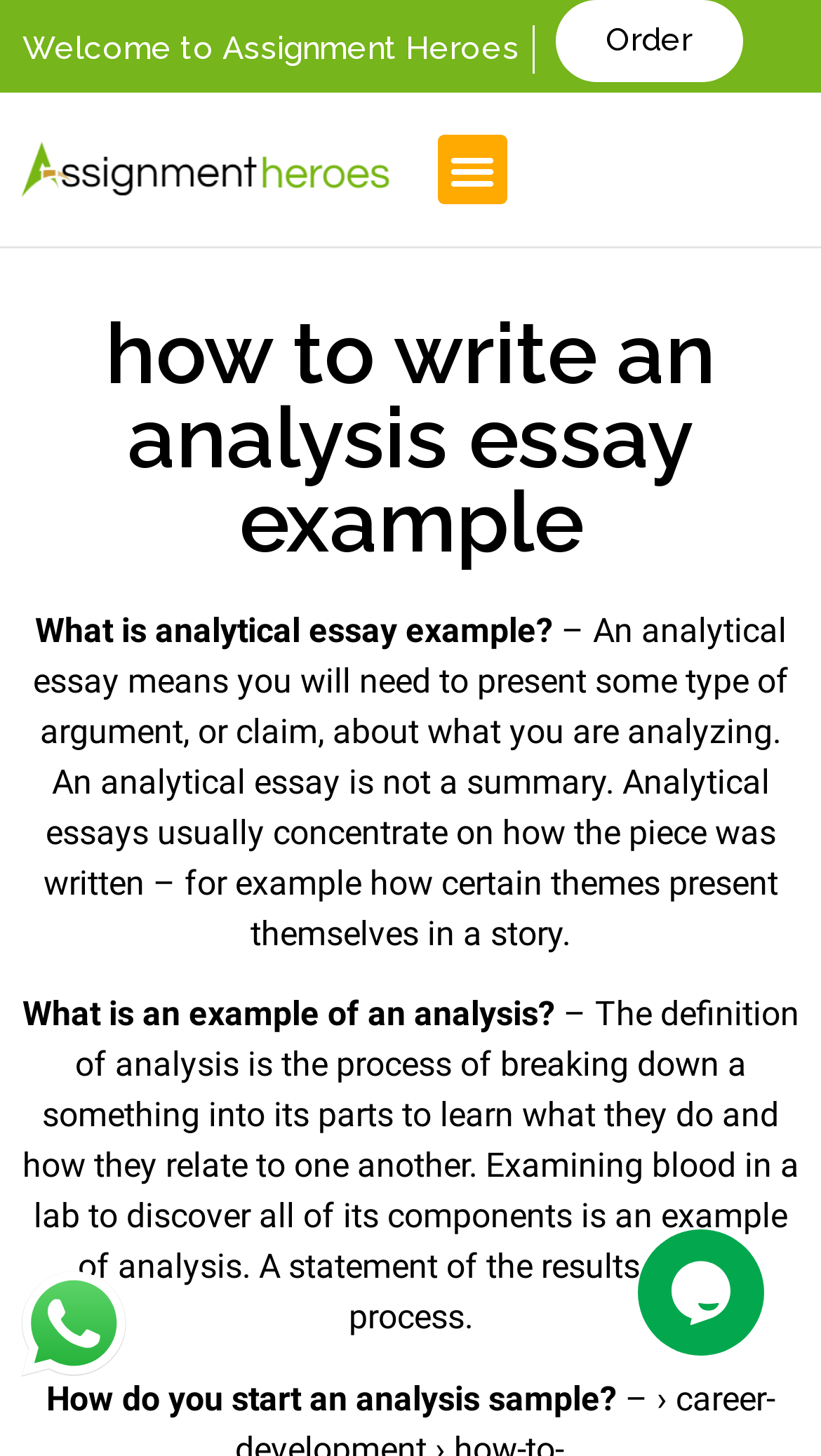Find and extract the text of the primary heading on the webpage.

how to write an analysis essay example